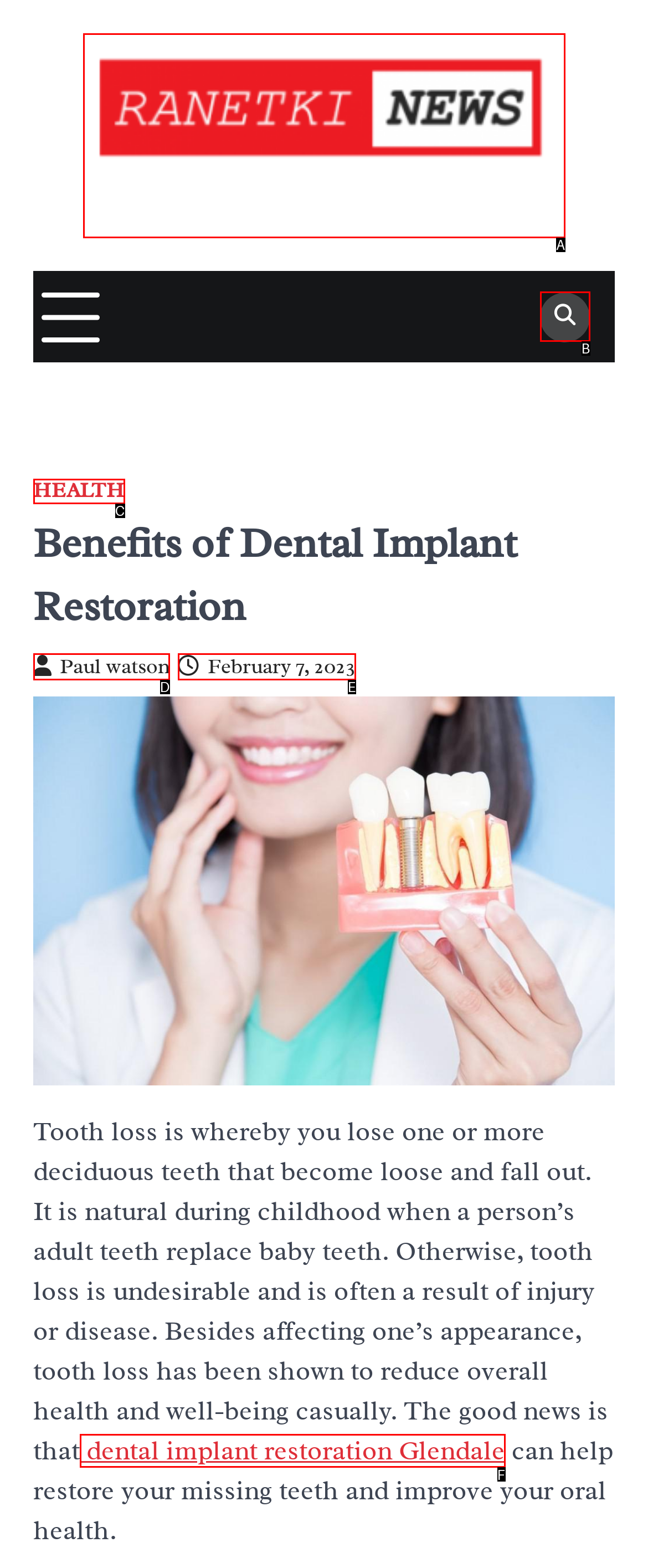From the provided options, pick the HTML element that matches the description: Paul watson. Respond with the letter corresponding to your choice.

D